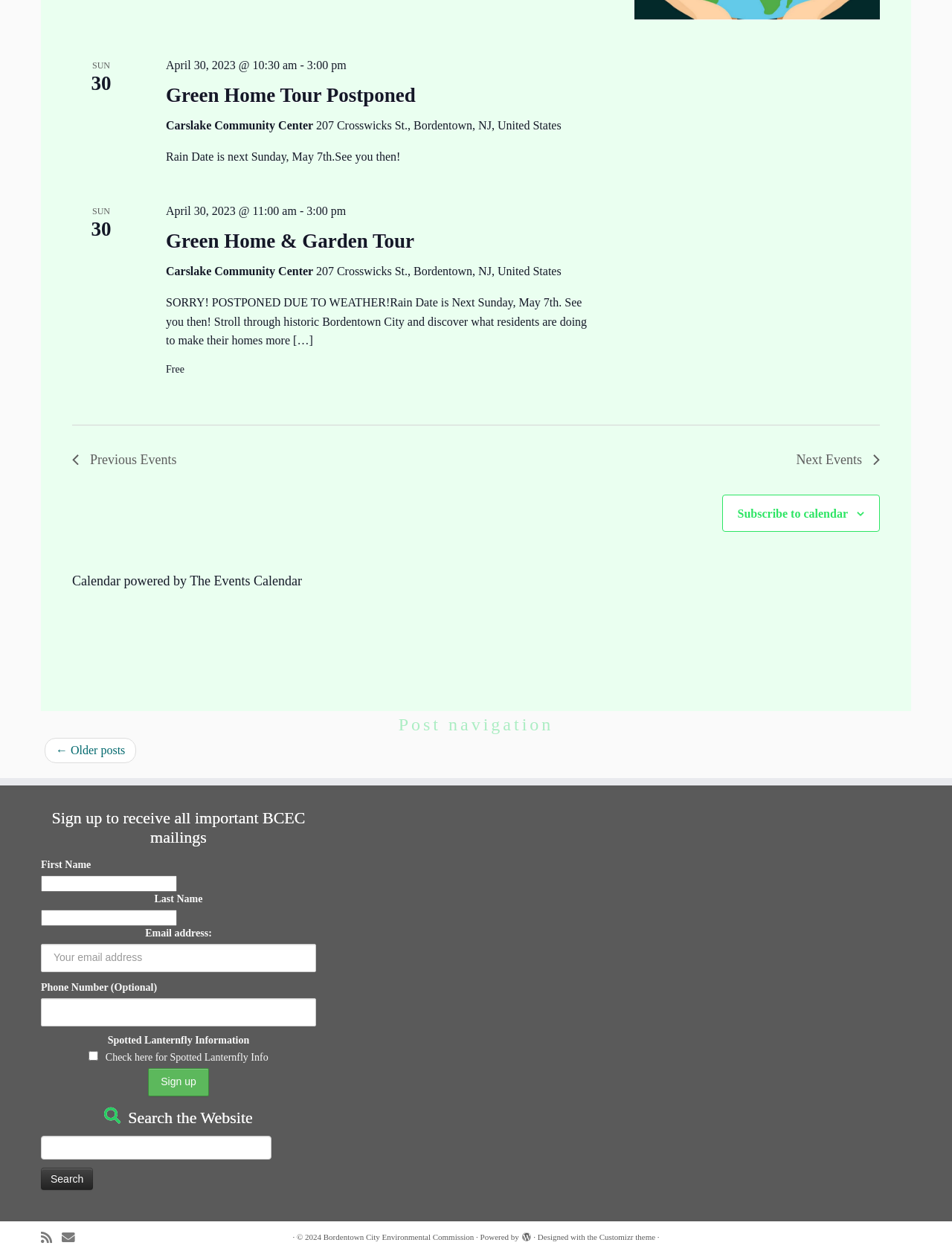What is the rain date for the Green Home Tour?
Provide a detailed and well-explained answer to the question.

I found the answer by looking at the static text element with the text 'Rain Date is next Sunday, May 7th. See you then!' which is a sibling of the header element with the text 'Green Home Tour Postponed'.